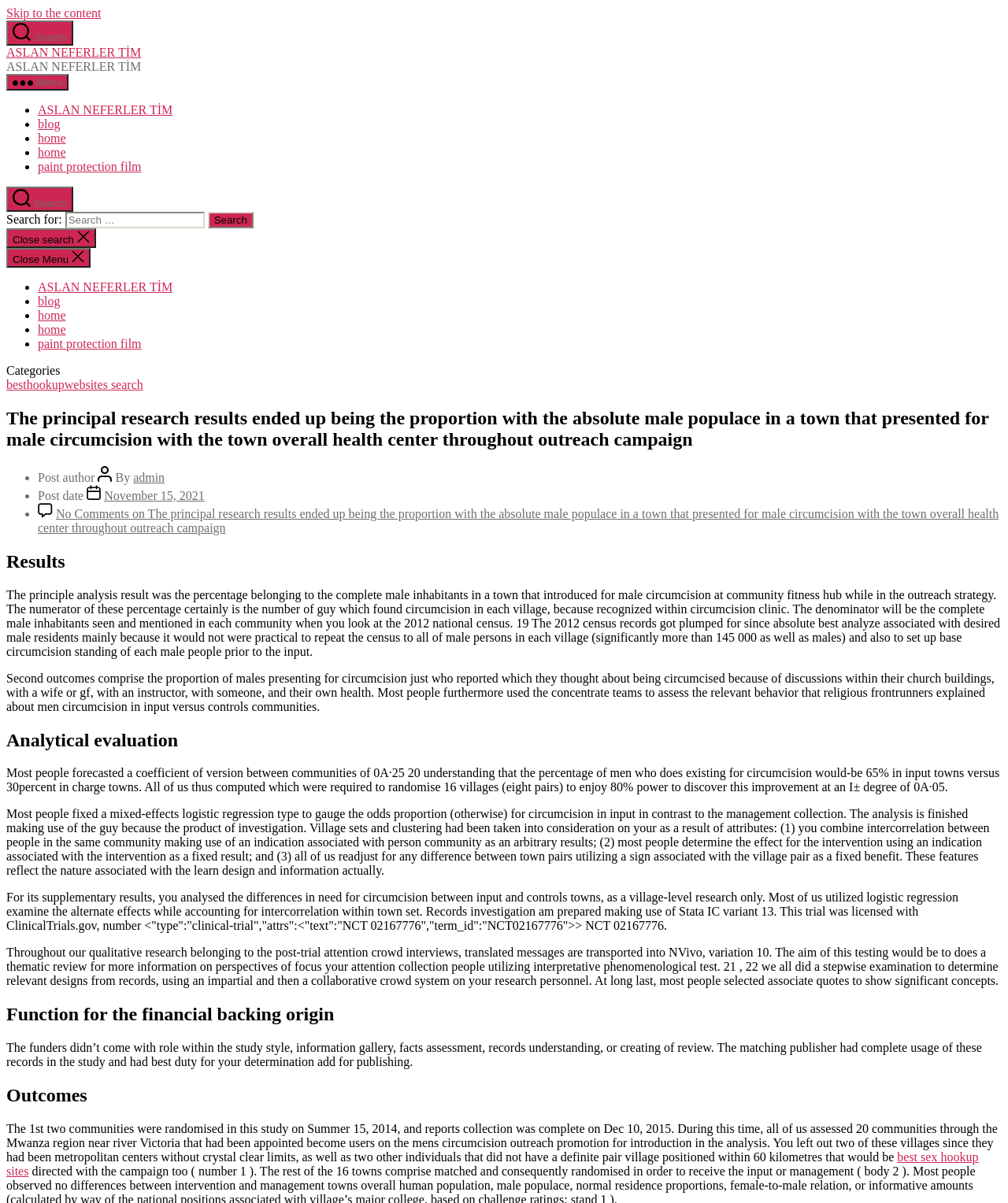Locate the bounding box coordinates of the element you need to click to accomplish the task described by this instruction: "Click the 'Menu' button".

[0.006, 0.062, 0.068, 0.075]